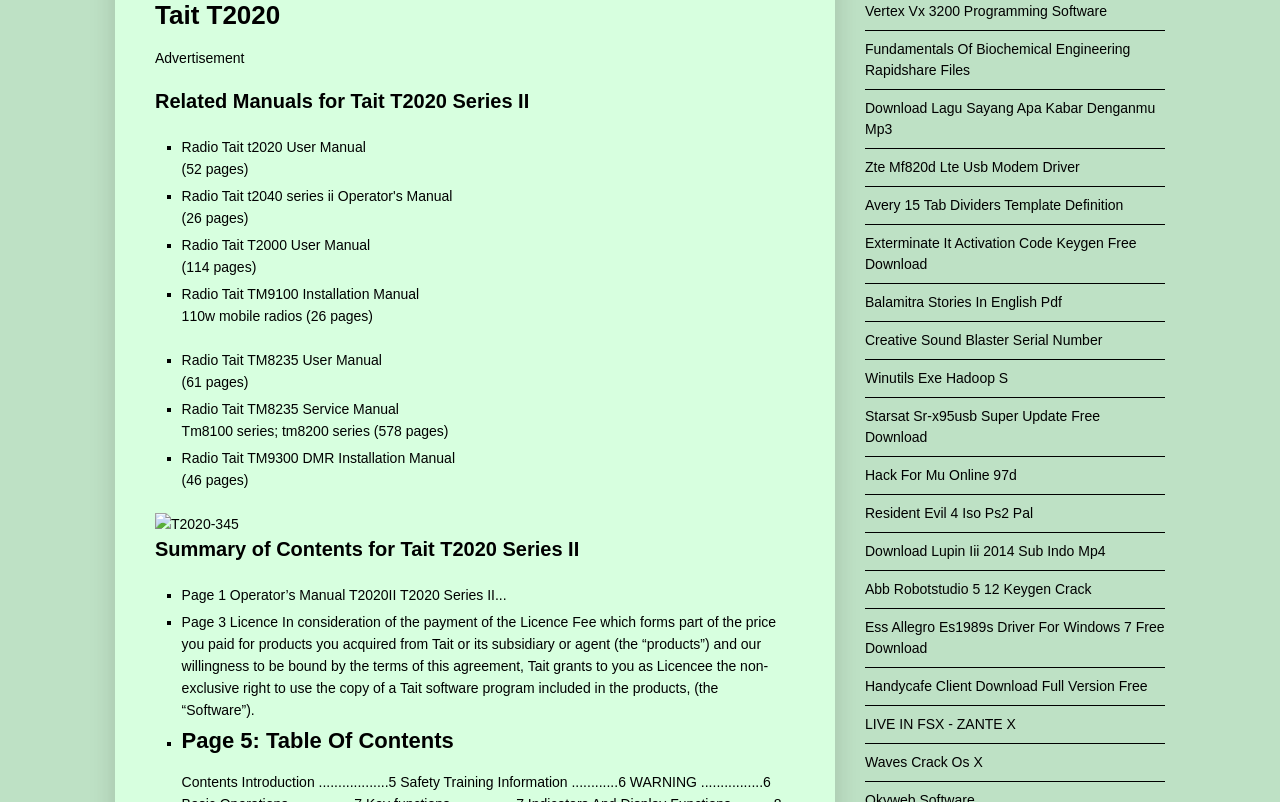Find the bounding box coordinates of the UI element according to this description: "Hack For Mu Online 97d".

[0.676, 0.582, 0.794, 0.602]